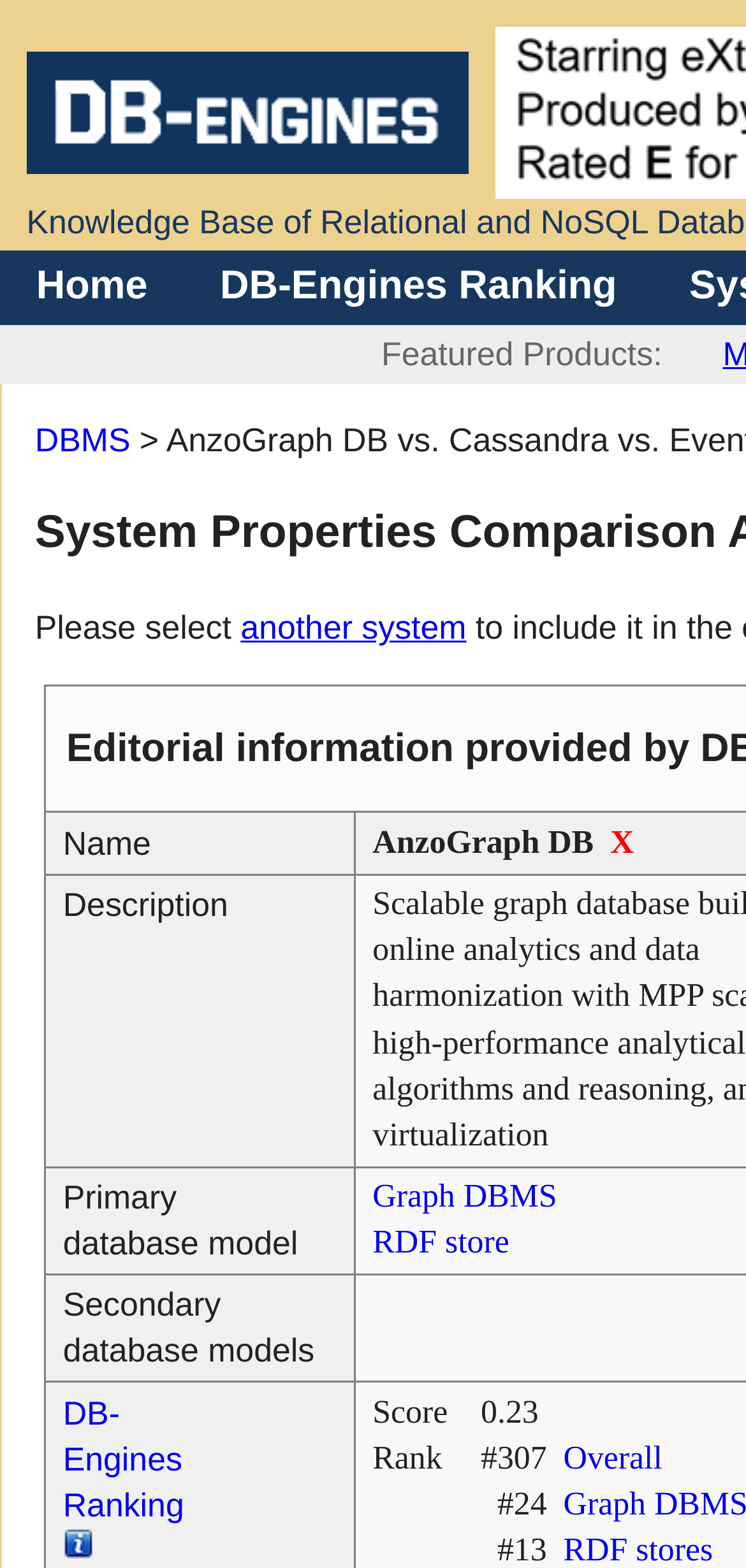Please indicate the bounding box coordinates of the element's region to be clicked to achieve the instruction: "view DB-Engines Ranking". Provide the coordinates as four float numbers between 0 and 1, i.e., [left, top, right, bottom].

[0.295, 0.169, 0.827, 0.197]